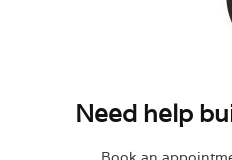What is the design style of the image?
Based on the visual content, answer with a single word or a brief phrase.

Simple yet effective